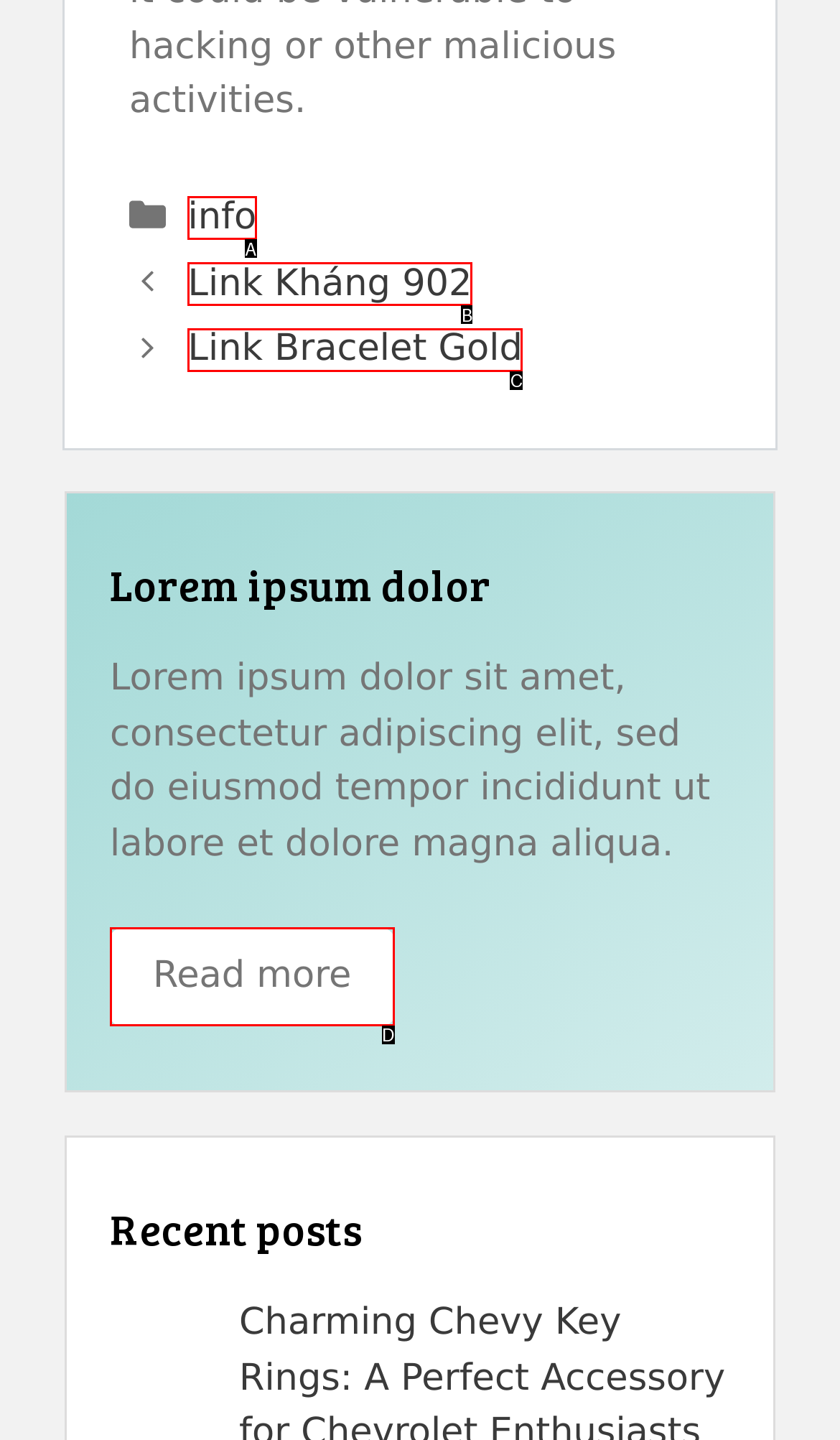Refer to the element description: Read more and identify the matching HTML element. State your answer with the appropriate letter.

D